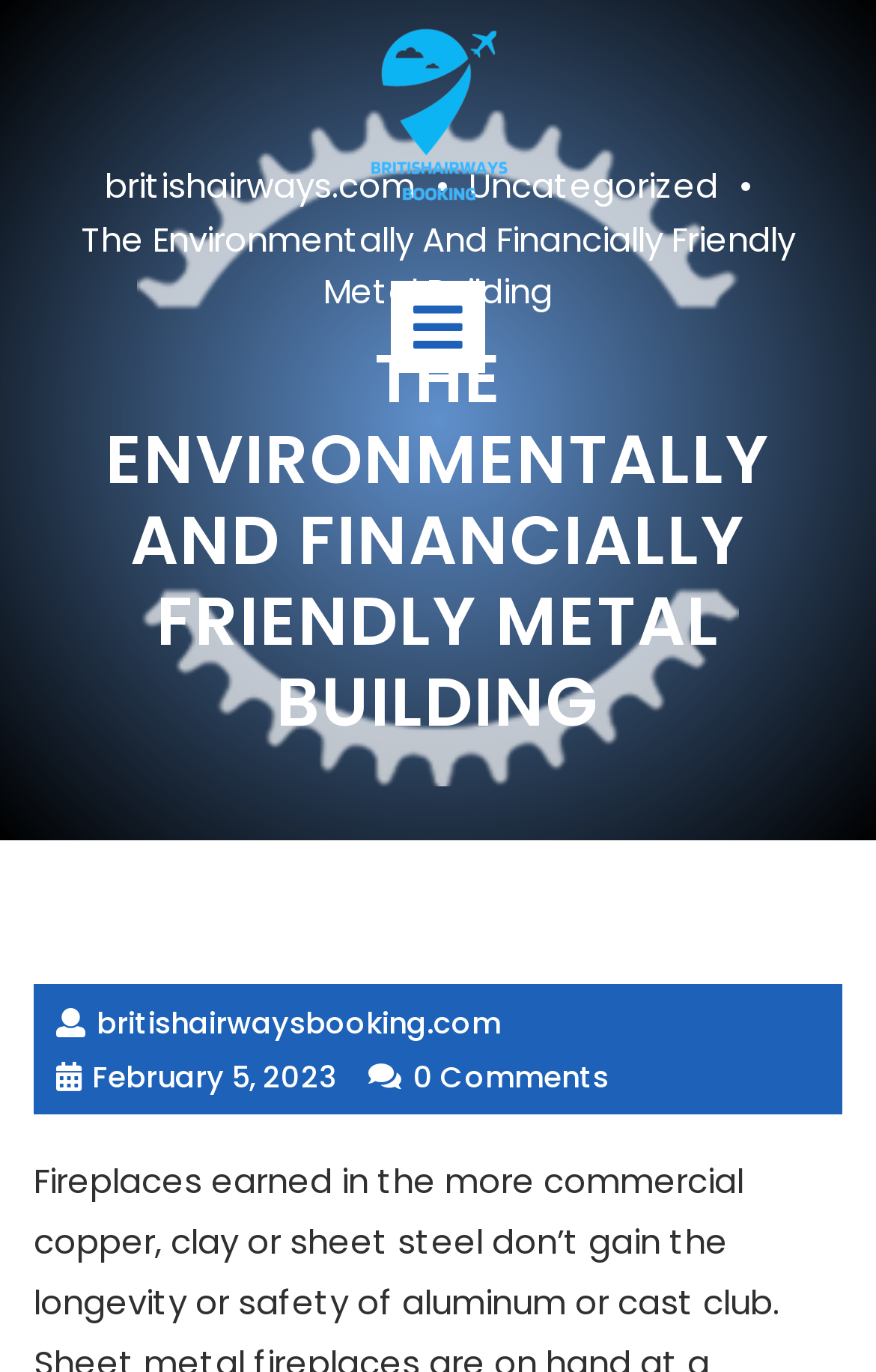Please determine the bounding box coordinates for the UI element described here. Use the format (top-left x, top-left y, bottom-right x, bottom-right y) with values bounded between 0 and 1: alt="britishairwaysbooking"

[0.415, 0.016, 0.585, 0.147]